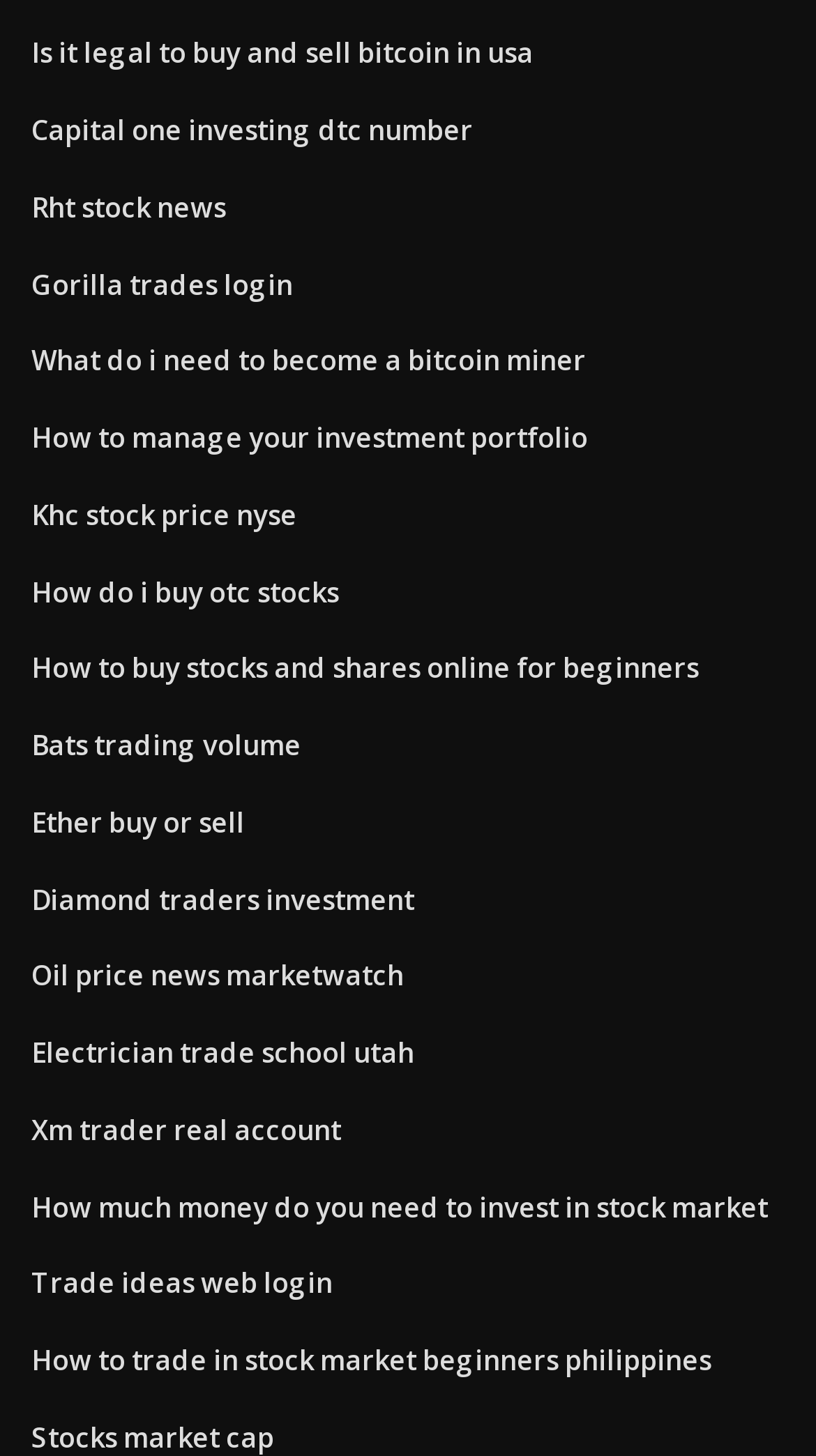Identify the bounding box coordinates of the element to click to follow this instruction: 'Find out how to manage your investment portfolio'. Ensure the coordinates are four float values between 0 and 1, provided as [left, top, right, bottom].

[0.038, 0.287, 0.721, 0.313]